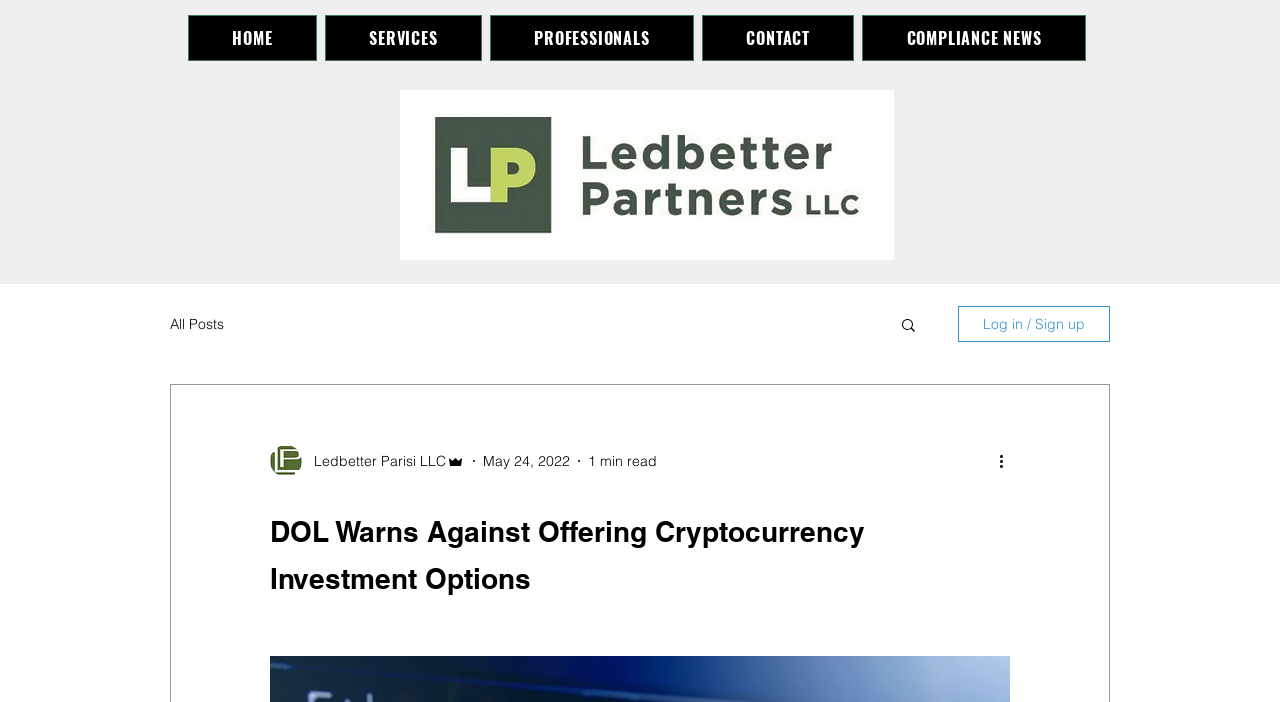Please identify the bounding box coordinates of the area I need to click to accomplish the following instruction: "read more about this article".

[0.778, 0.64, 0.797, 0.674]